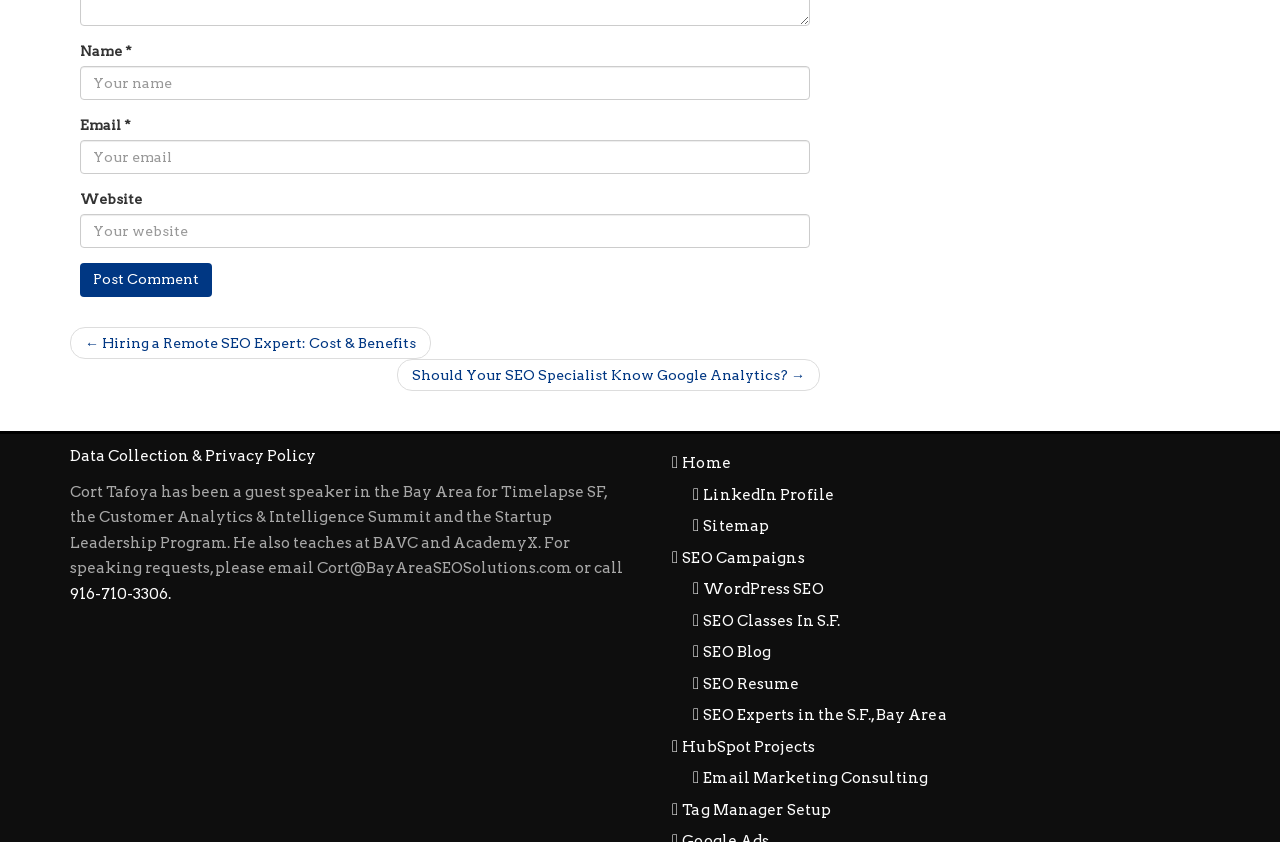Specify the bounding box coordinates of the region I need to click to perform the following instruction: "Enter your name". The coordinates must be four float numbers in the range of 0 to 1, i.e., [left, top, right, bottom].

[0.062, 0.079, 0.633, 0.119]